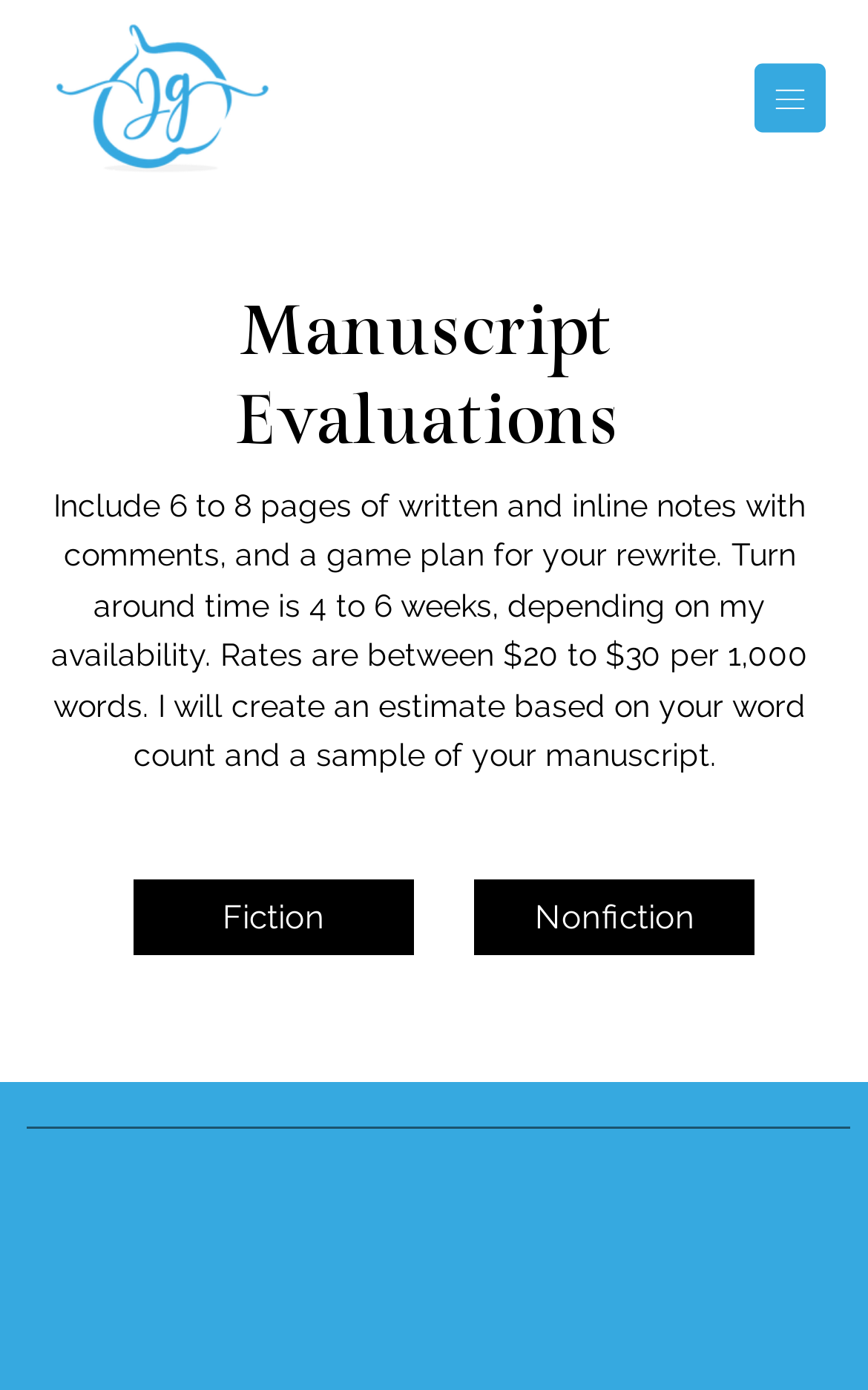Using the webpage screenshot, locate the HTML element that fits the following description and provide its bounding box: "Fiction".

[0.154, 0.633, 0.476, 0.687]